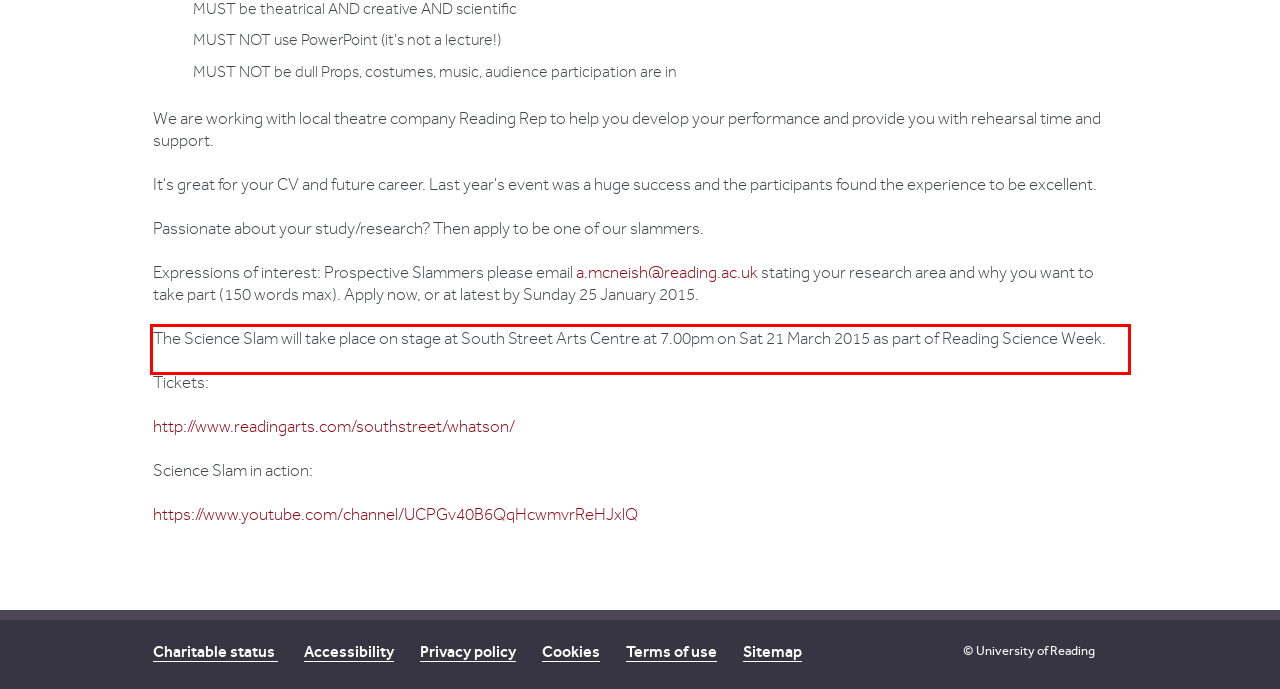Given a webpage screenshot, locate the red bounding box and extract the text content found inside it.

The Science Slam will take place on stage at South Street Arts Centre at 7.00pm on Sat 21 March 2015 as part of Reading Science Week.